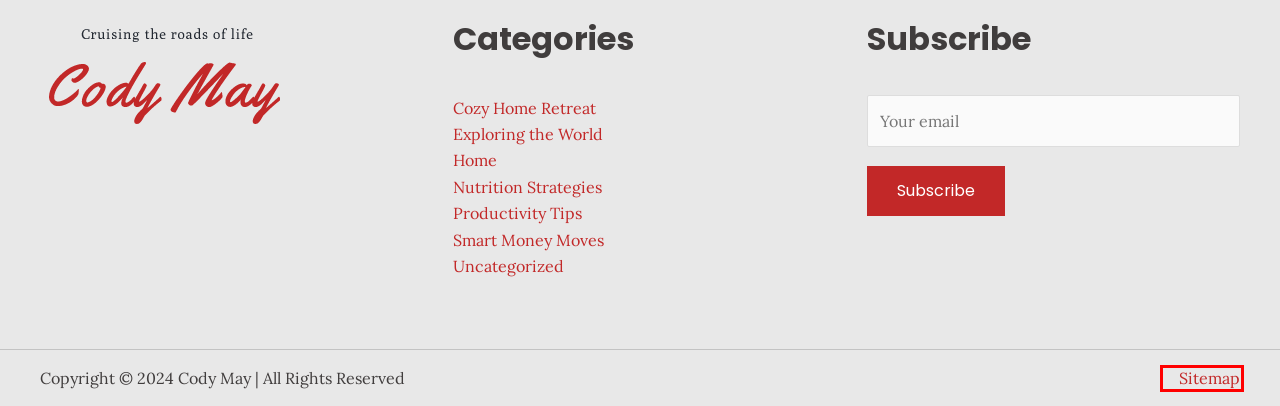You are provided with a screenshot of a webpage that includes a red rectangle bounding box. Please choose the most appropriate webpage description that matches the new webpage after clicking the element within the red bounding box. Here are the candidates:
A. A Female Explorer's Safety Guide for the Van Life - Cody May
B. The Traditional HVAC Business Guide for Digital Marketing - Cody May
C. Cody May - Cruising the Roads of Life
D. Sitemap - Cody May
E. Smart Money Moves Archives - Cody May
F. Productivity Tips Archives - Cody May
G. Home Archives - Cody May
H. Cozy Home Retreat Archives - Cody May

D